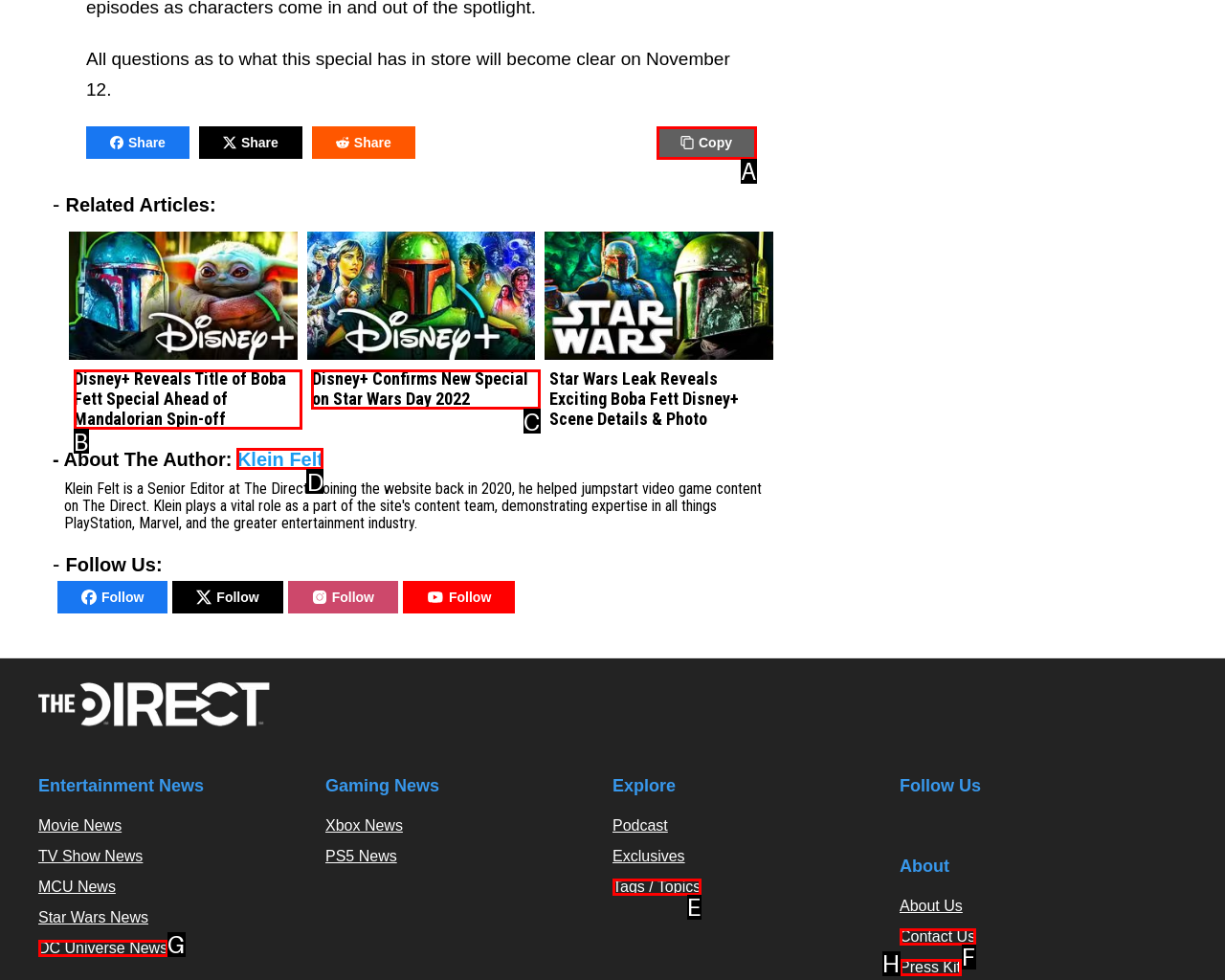Select the option that fits this description: Tags / Topics
Answer with the corresponding letter directly.

E